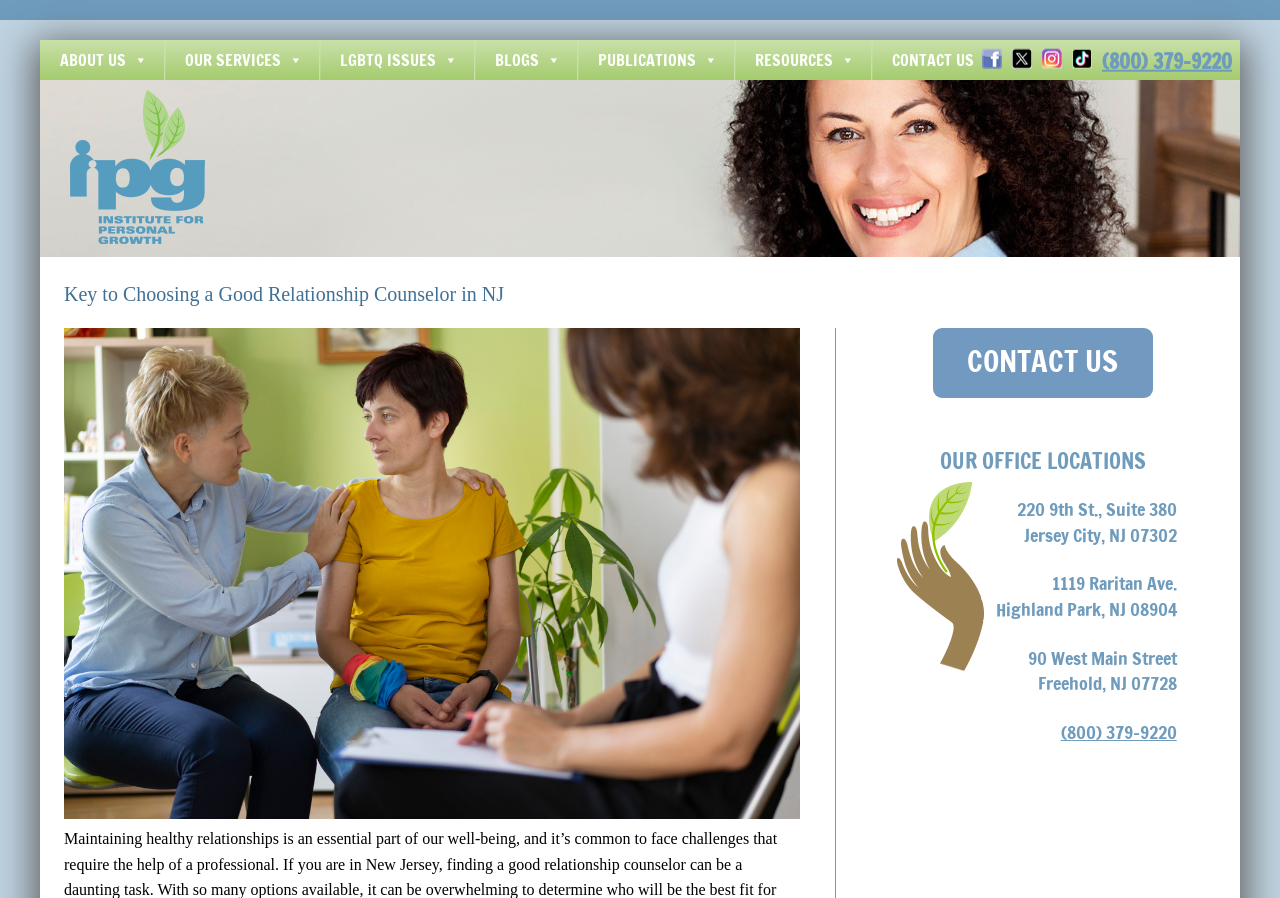Predict the bounding box for the UI component with the following description: "Our Services".

[0.129, 0.045, 0.249, 0.089]